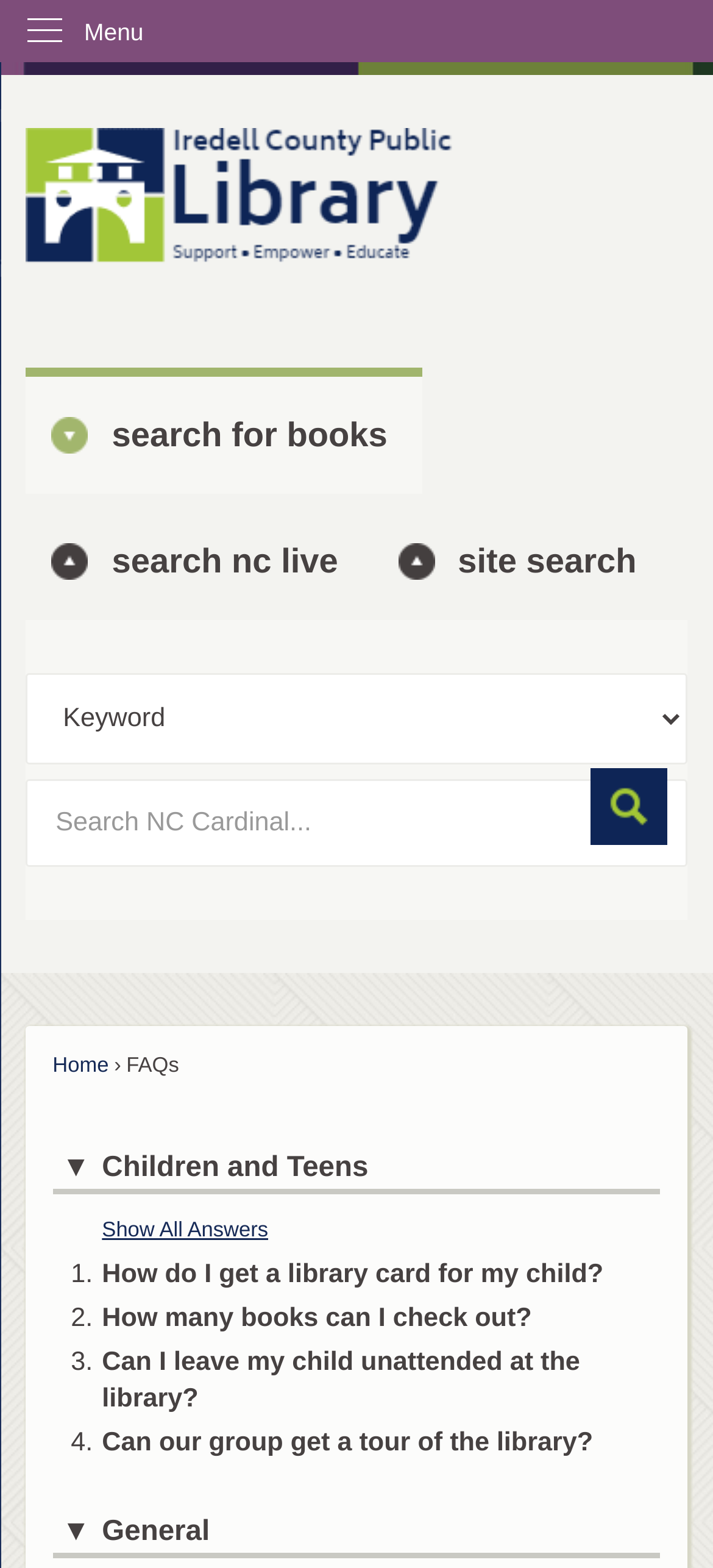Answer this question in one word or a short phrase: What is the first FAQ category?

Children and Teens